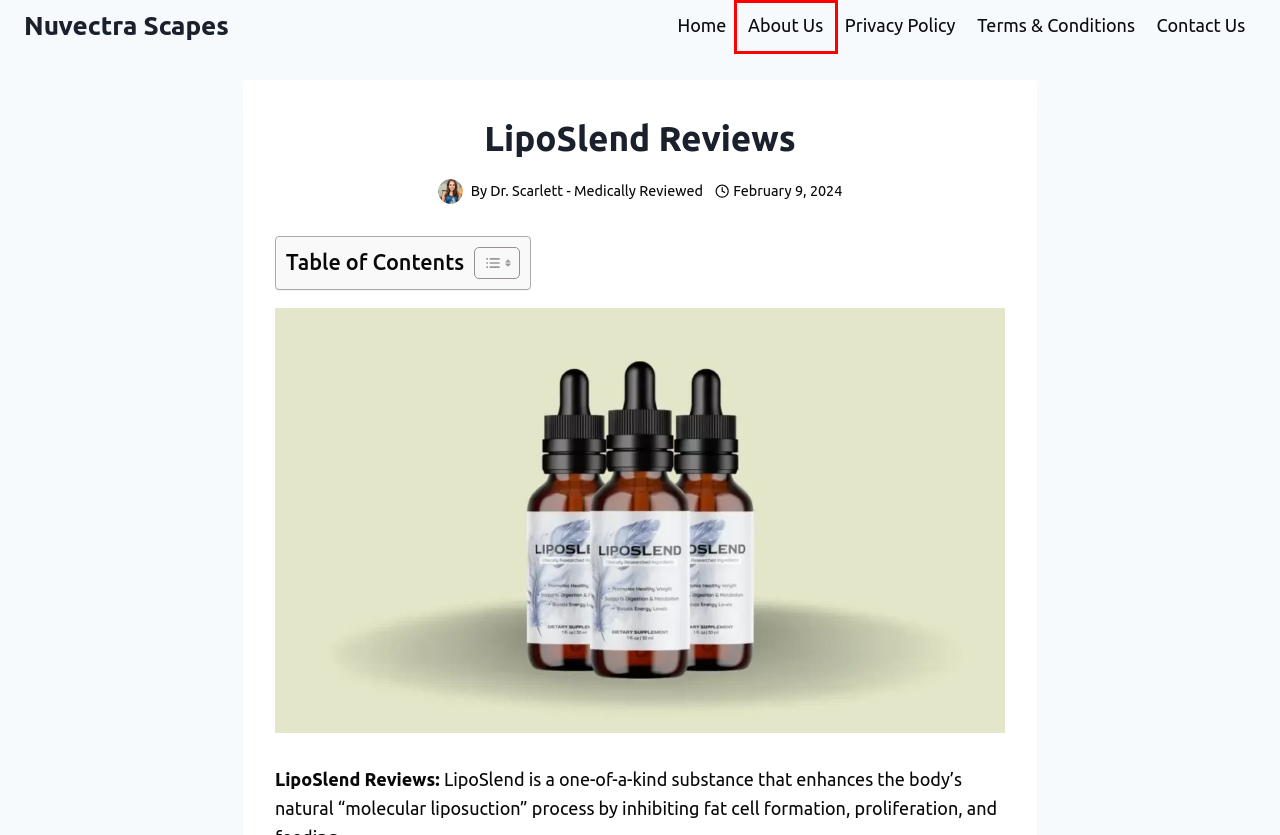Examine the screenshot of the webpage, which includes a red bounding box around an element. Choose the best matching webpage description for the page that will be displayed after clicking the element inside the red bounding box. Here are the candidates:
A. Nuvectra Scapes - Everyday Health
B. Sugar Defender Reviews: Does It Work Or Is It A Scam?
C. Privacy Policy
D. Contact Us
E. Terms & Conditions
F. About Us
G. Dr. Scarlett - Medically Reviewed - Nuvectra Scapes
H. LipoSlend - Text Presentation

F